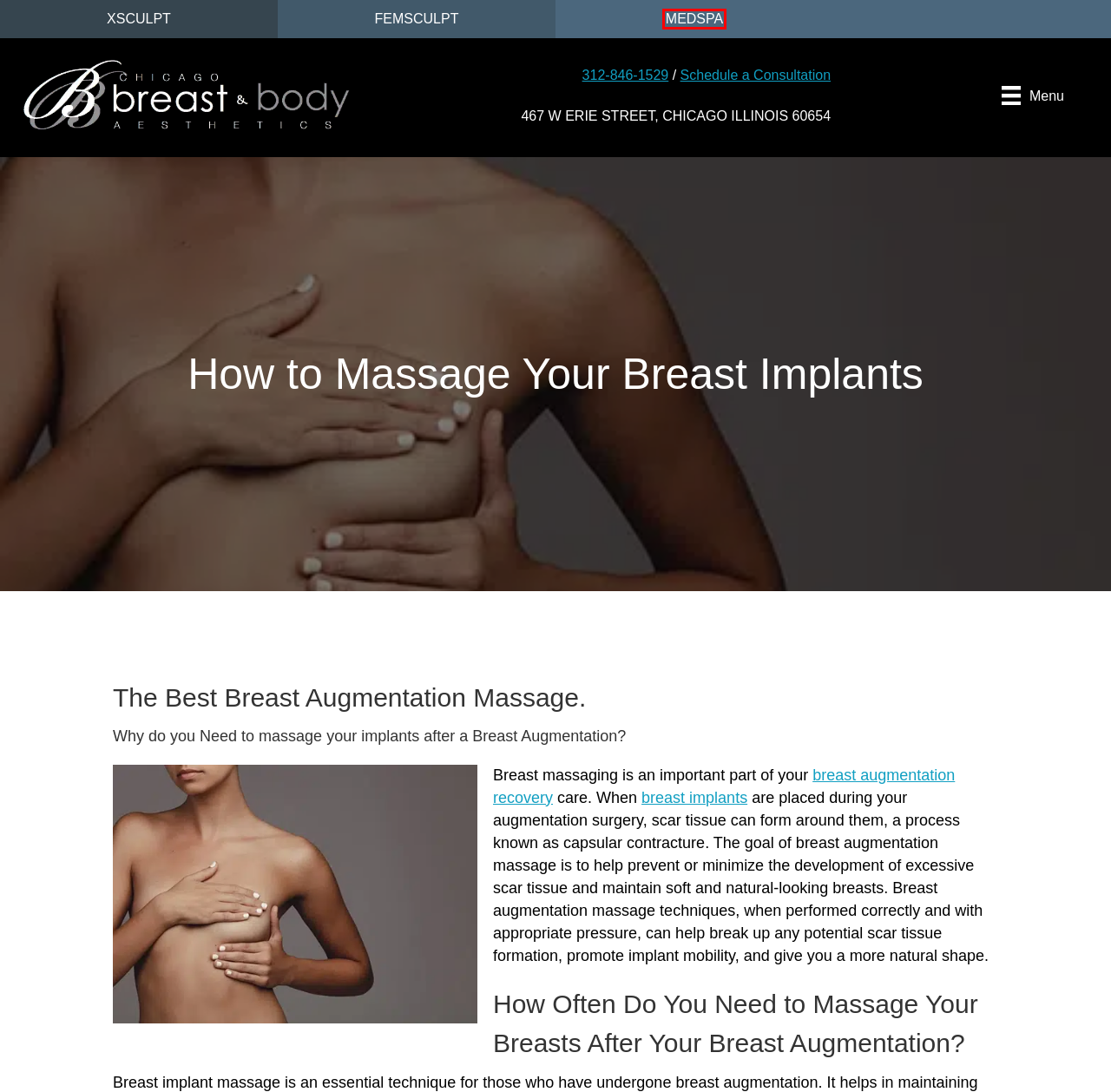Review the screenshot of a webpage which includes a red bounding box around an element. Select the description that best fits the new webpage once the element in the bounding box is clicked. Here are the candidates:
A. Top Rated Chicago Cosmetic Plastic Surgeons
B. Breast Augmentation Recovery Process
C. About
D. About Dr. Sue Kafali | Chicago Breast & Body Aesthetics
E. Plastic Surgery for Men | Gynecomastia Surgery | XSculpt Chicago
F. Unlock Our Pricing Now | Chicago Breast & Body Aesthetics
G. Chicago Aesthetics Med Spa | About Us
H. Voted #1 Breast Augmentation Surgeons In Chicago

G